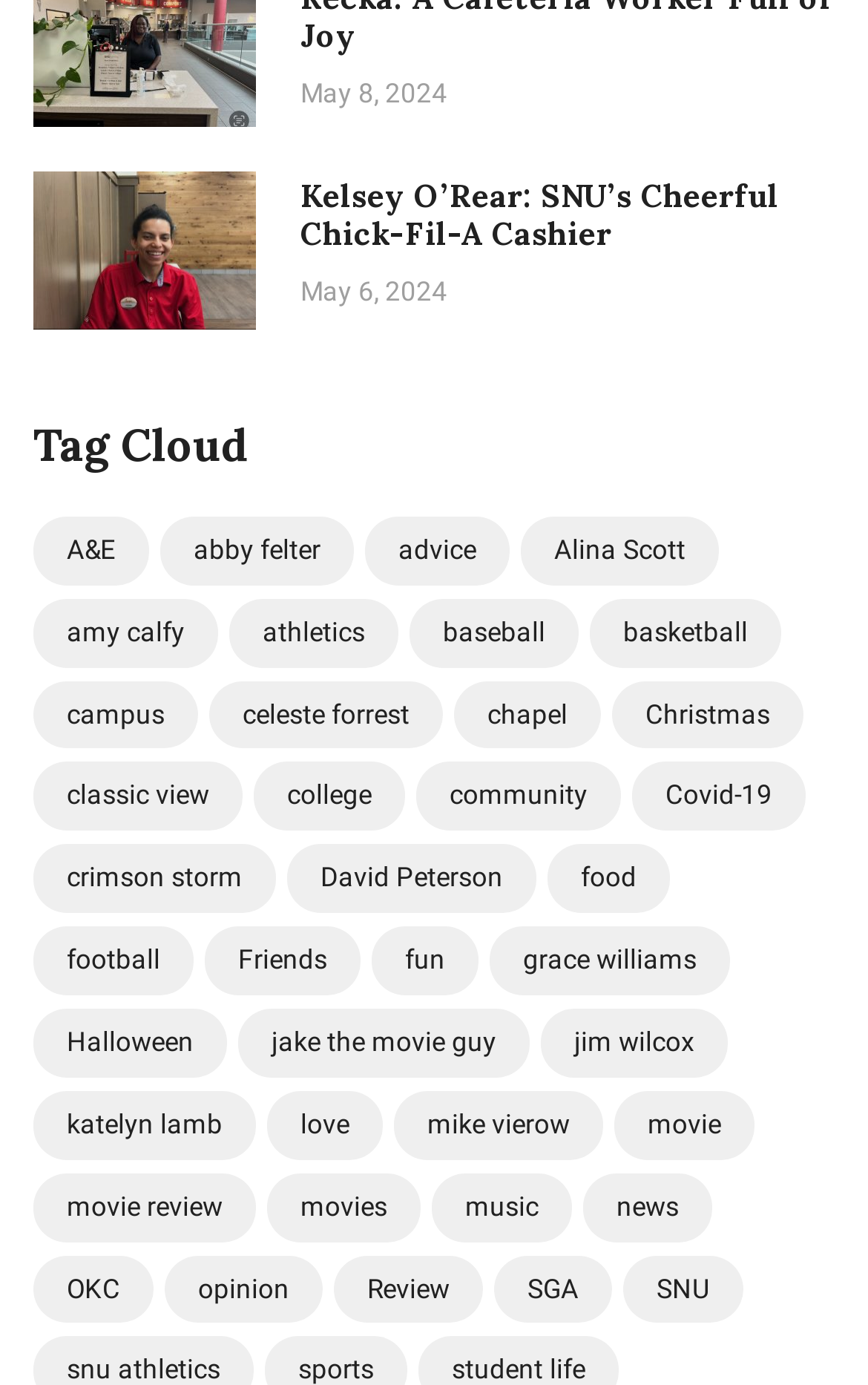Bounding box coordinates are specified in the format (top-left x, top-left y, bottom-right x, bottom-right y). All values are floating point numbers bounded between 0 and 1. Please provide the bounding box coordinate of the region this sentence describes: OKC

[0.038, 0.906, 0.177, 0.956]